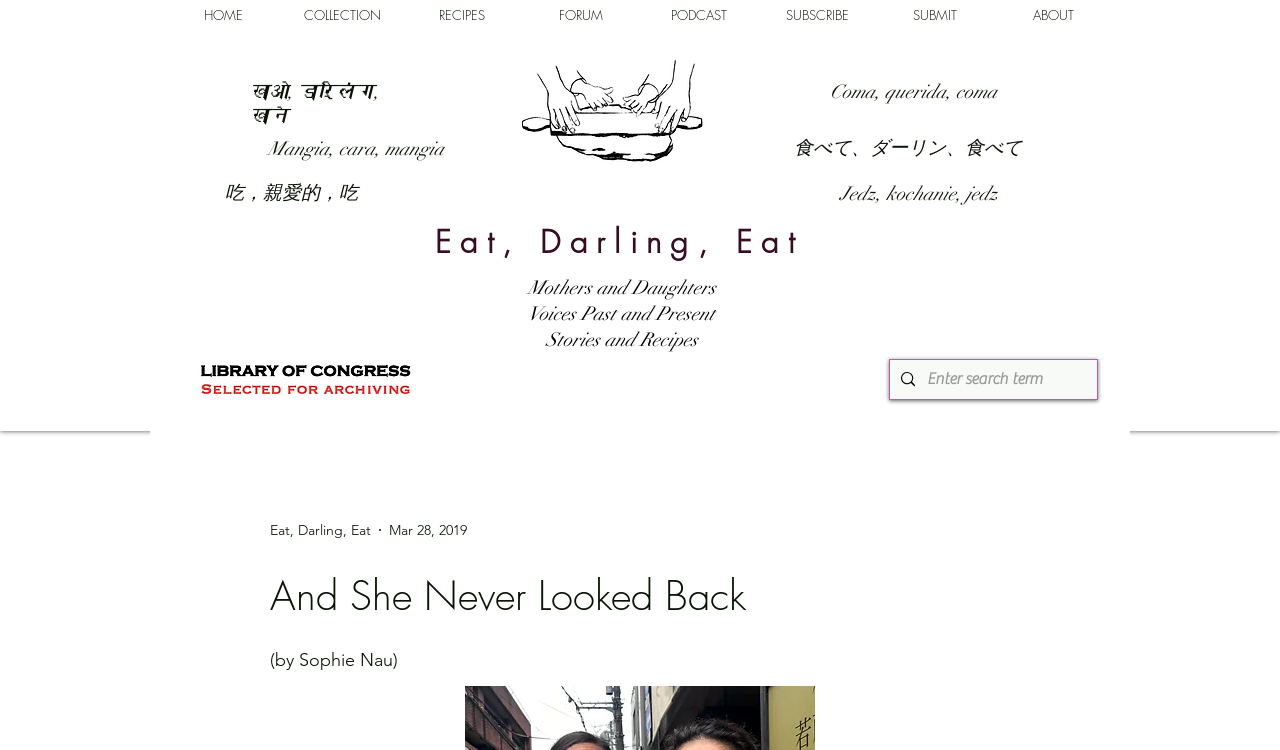What is the title of the book mentioned?
Respond to the question with a well-detailed and thorough answer.

The heading 'And She Never Looked Back' is accompanied by a subtitle '(by Sophie Nau)', suggesting that it is the title of a book written by Sophie Nau.